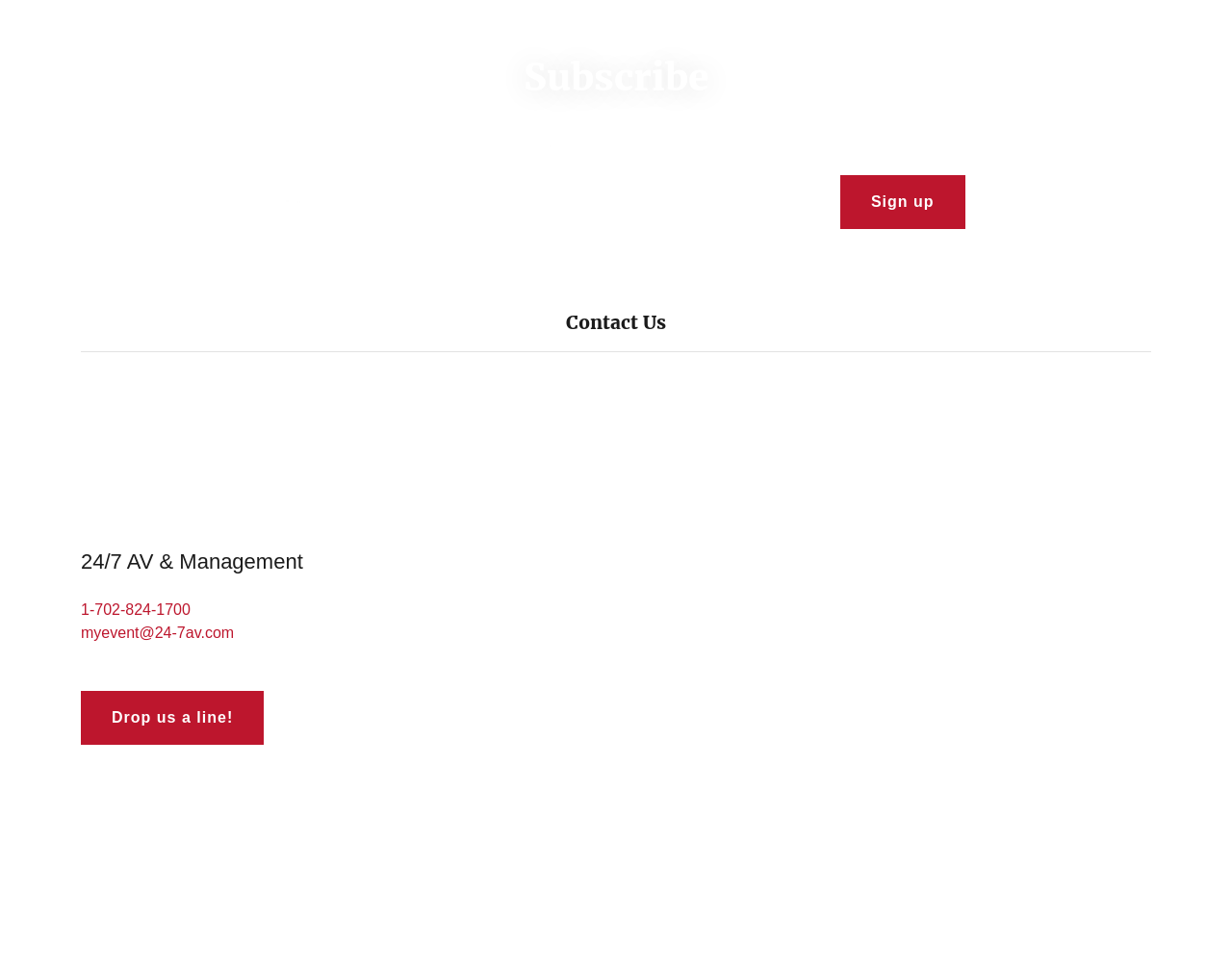Please respond to the question with a concise word or phrase:
What is the purpose of the textbox?

Email